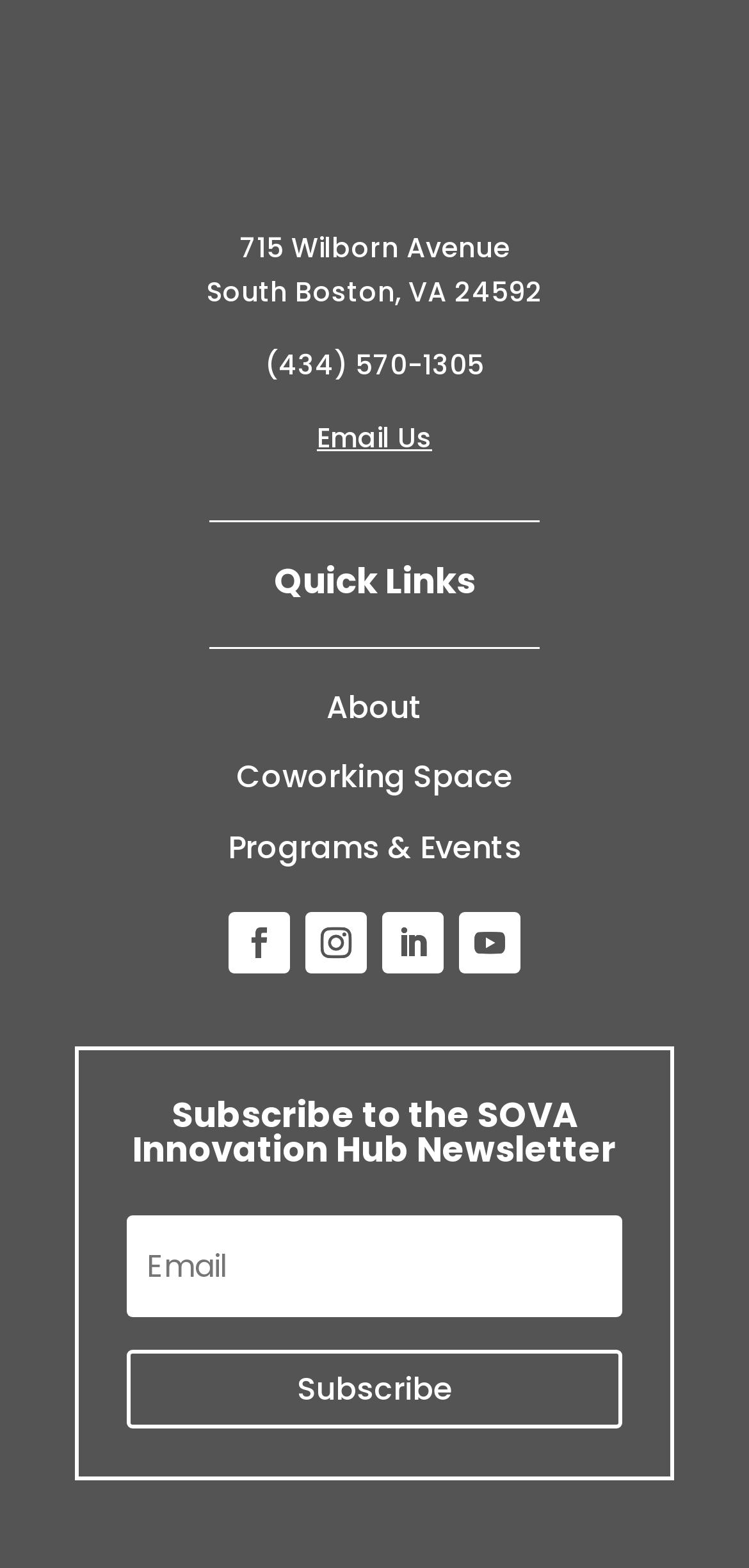Provide the bounding box coordinates for the area that should be clicked to complete the instruction: "View contact information".

[0.319, 0.145, 0.681, 0.17]